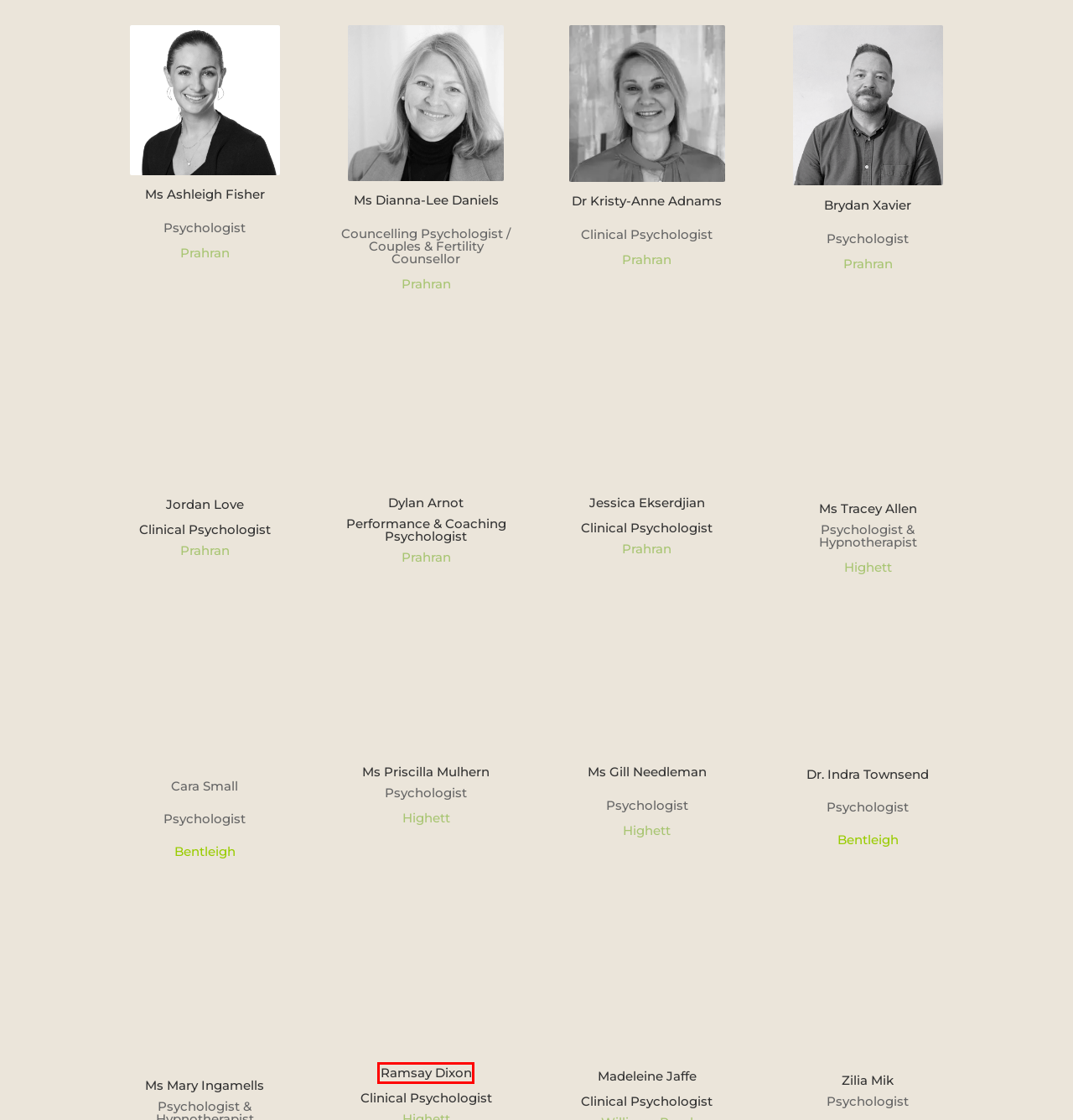Look at the screenshot of a webpage with a red bounding box and select the webpage description that best corresponds to the new page after clicking the element in the red box. Here are the options:
A. Zilia Mik - Beingwell Melbourne
B. Dylan Arnot - Beingwell Melbourne
C. Brydan Xavier - Beingwell Melbourne
D. Ms Gill Needleman - Beingwell Melbourne
E. Ms Ashleigh Fisher - Beingwell Melbourne
F. Ramsay Dixon - Beingwell Melbourne
G. Ms Mary Ingamells - Beingwell Melbourne
H. Jordan Love - Beingwell Melbourne

F